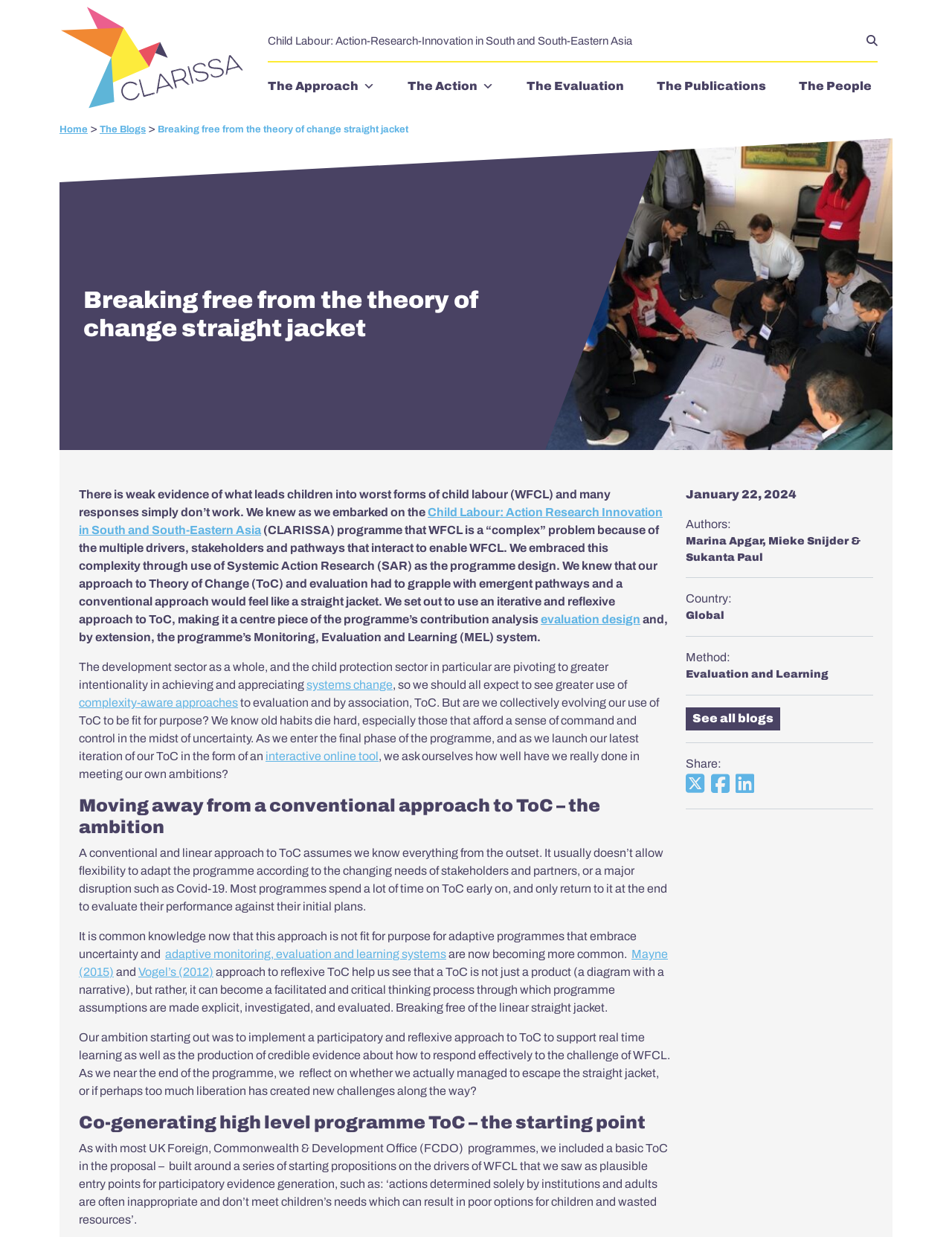Analyze and describe the webpage in a detailed narrative.

This webpage is about the CLARISSA program, which focuses on child labor in South and South-Eastern Asia. At the top left corner, there is a CLARISSA logo, and next to it, a navigation menu with links to "The Approach", "The Action", "The Evaluation", "The Publications", and "The People". Below the navigation menu, there is a heading that reads "Breaking free from the theory of change straight jacket".

The main content of the webpage is divided into several sections. The first section starts with a paragraph of text that discusses the complexity of child labor and the need for a new approach to address it. This is followed by a series of links and images, including a heading that reads "Moving away from a conventional approach to ToC – the ambition".

The next section discusses the limitations of traditional Theory of Change (ToC) approaches and the need for a more adaptive and reflexive approach. This section includes several links to related concepts, such as "complexity-aware approaches" and "adaptive monitoring, evaluation and learning systems".

The following section describes the CLARISSA program's ambition to implement a participatory and reflexive approach to ToC. This is followed by a section that discusses the co-generation of a high-level program ToC, which involved building on a series of starting propositions on the drivers of child labor.

At the bottom of the page, there is a section that displays the publication date, author names, and country information. There are also links to related methods, such as "Evaluation and Learning", and a "See all blogs" button. Finally, there are social media sharing links at the very bottom of the page.